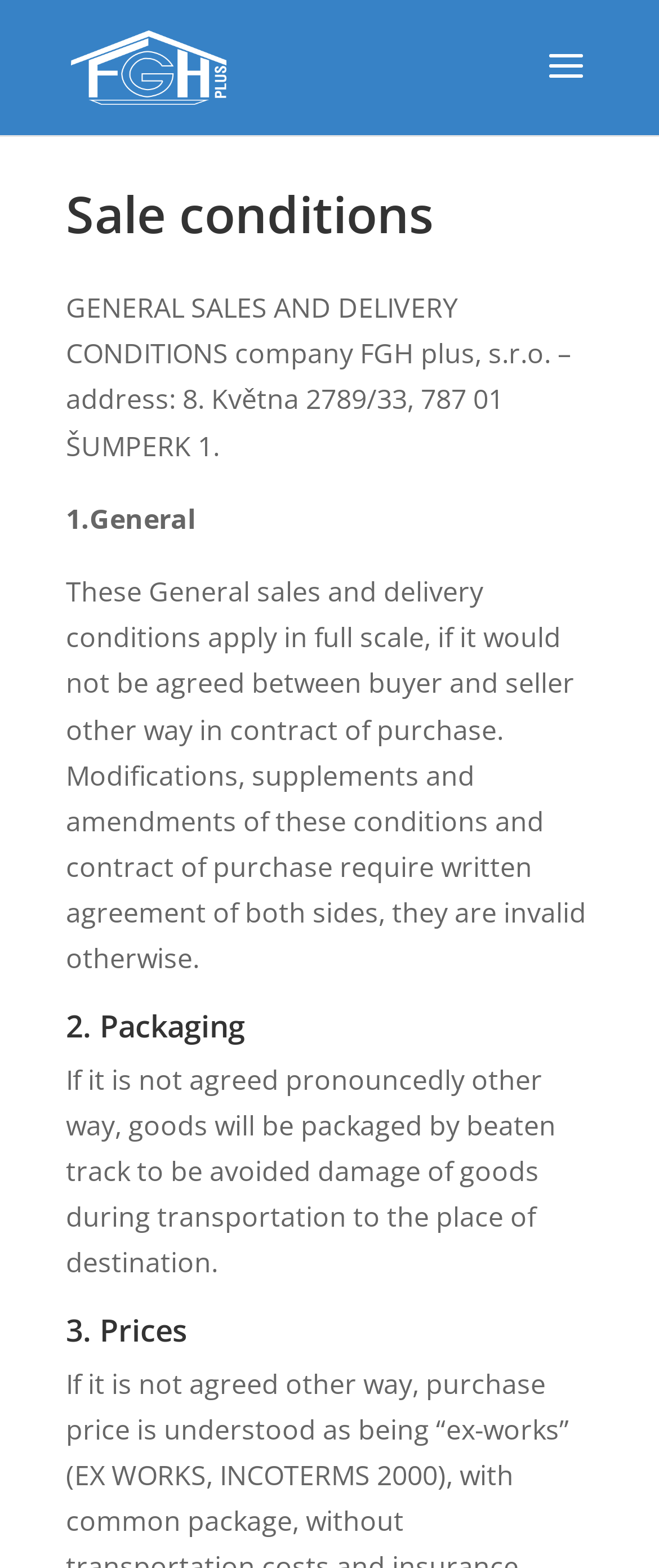How many sections are there in the sale conditions?
Please answer the question with a detailed and comprehensive explanation.

There are at least three sections in the sale conditions, which are '1. General', '2. Packaging', and '3. Prices', as indicated by the headings on the webpage.